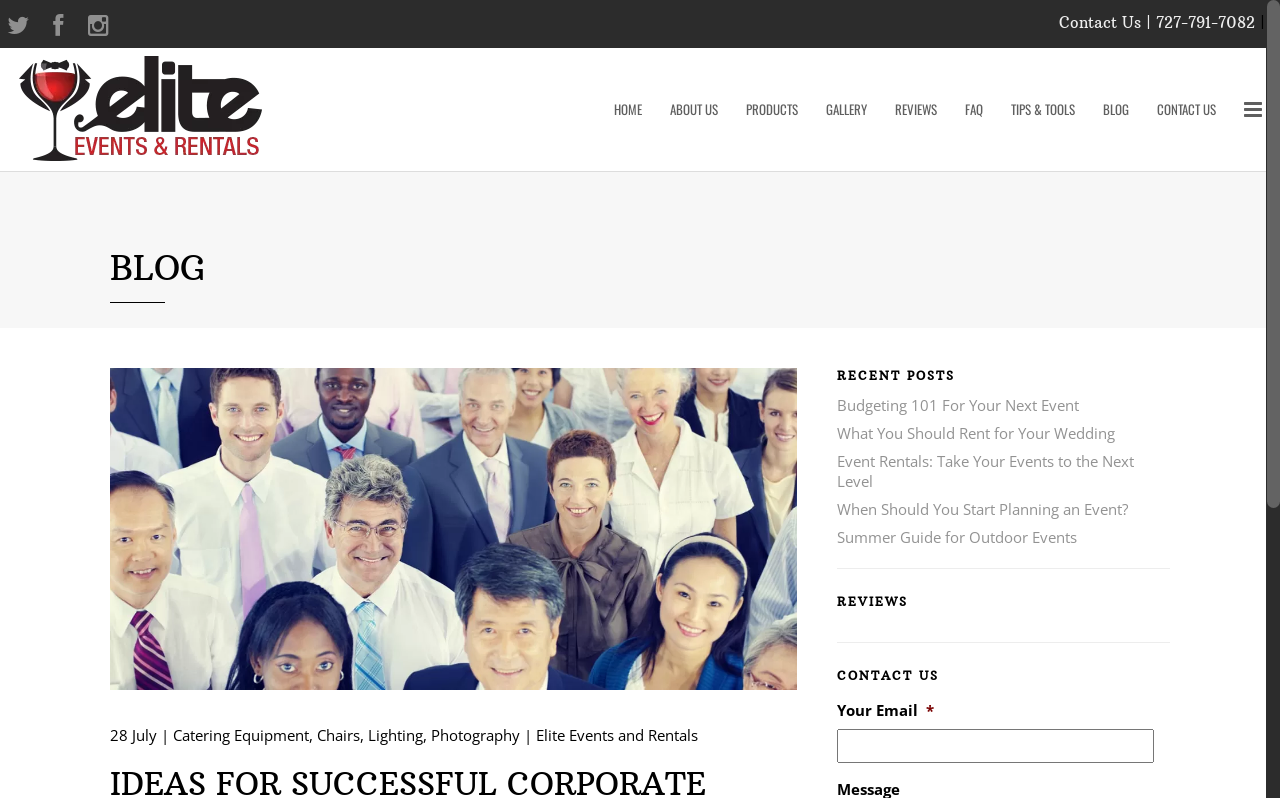Using the description: "Summer Guide for Outdoor Events", identify the bounding box of the corresponding UI element in the screenshot.

[0.654, 0.66, 0.841, 0.685]